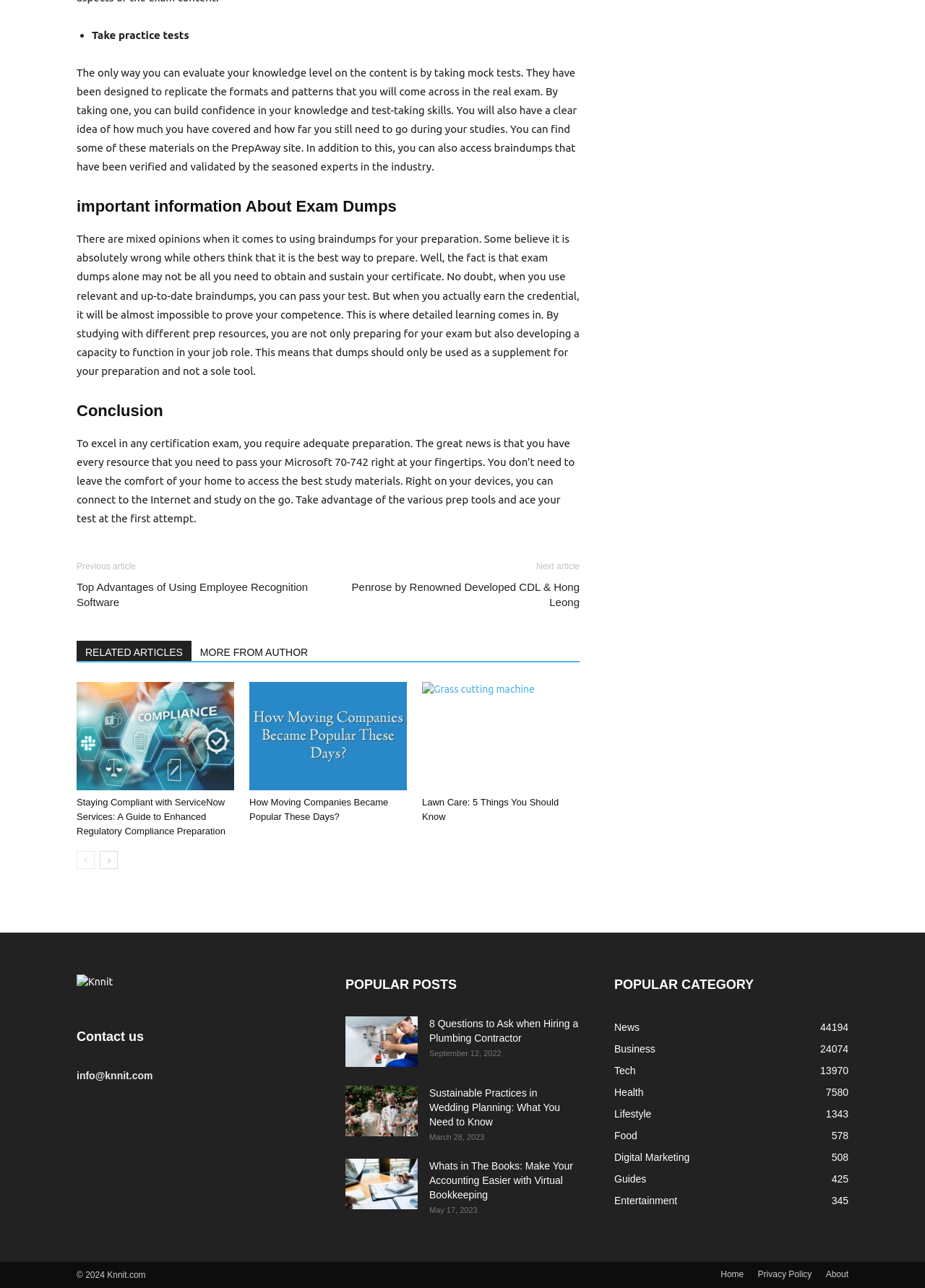How many popular categories are listed?
Using the image, elaborate on the answer with as much detail as possible.

The 'POPULAR CATEGORY' section lists 8 categories, including 'News', 'Business', 'Tech', 'Health', 'Lifestyle', 'Food', 'Digital Marketing', and 'Guides'.